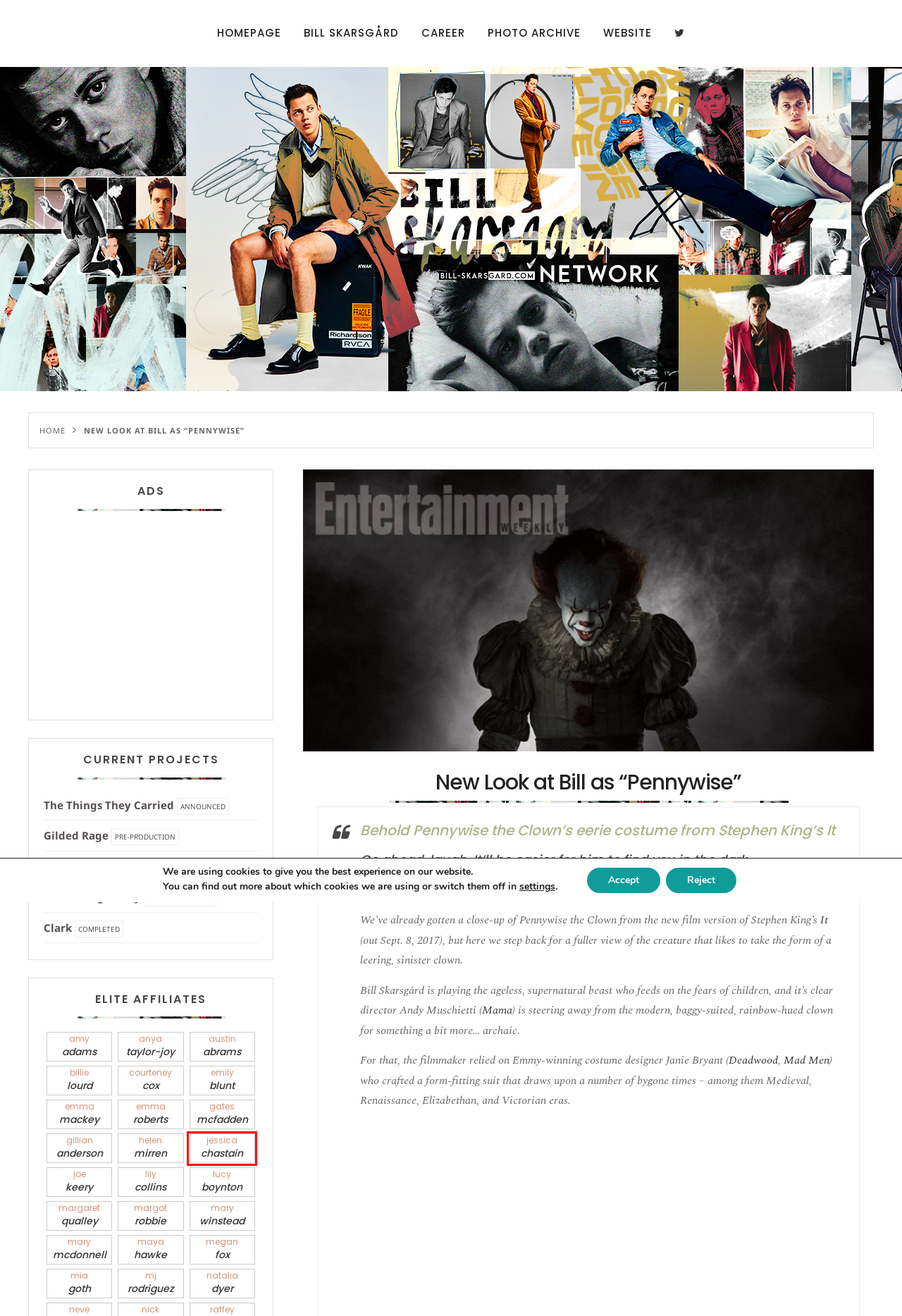You’re provided with a screenshot of a webpage that has a red bounding box around an element. Choose the best matching webpage description for the new page after clicking the element in the red box. The options are:
A. Starring Anya Taylor-Joy
B. Jessica Chastain Network
C. Home - Adoring Mary Elizabeth Winstead | Photo Archive | Mary Elizabeth Winstead Photos
D. Gates McFadden Files
E. Bill Skarsgård Network
F. Bill Skarsgård Network  » Career
G. Amy Adams Fan
H. Lovely Mia Goth | Your online photo album

B